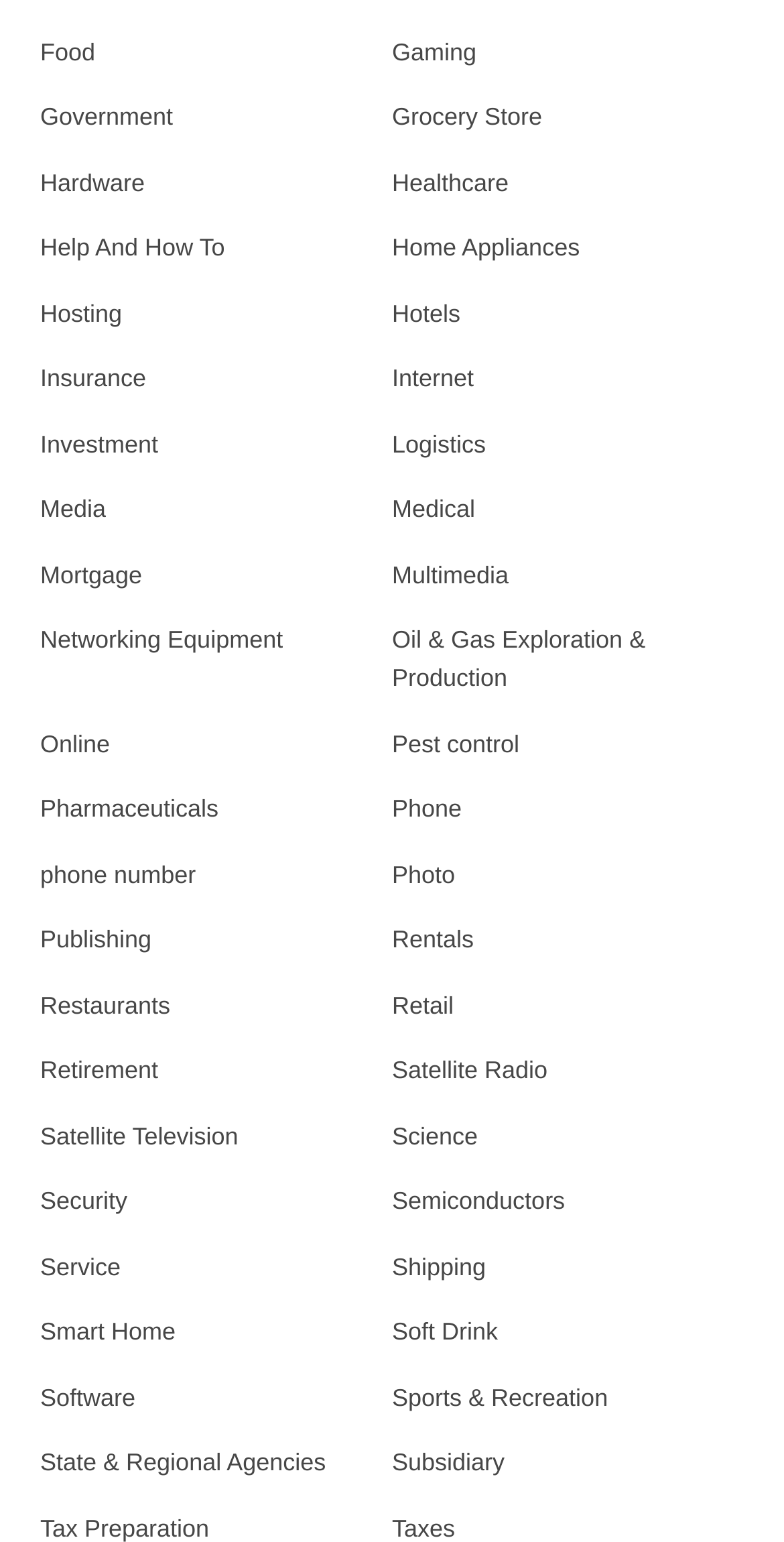How many categories start with the letter 'S'?
Based on the image, provide a one-word or brief-phrase response.

4